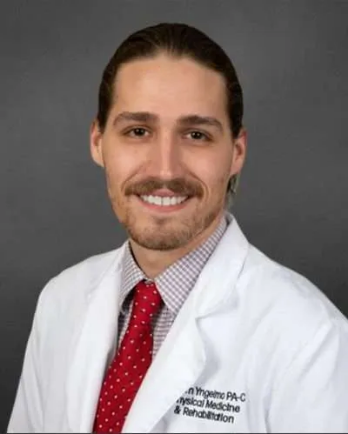Please provide a comprehensive response to the question below by analyzing the image: 
What is the color of Adam's tie?

The caption specifically mentions that Adam is wearing a 'vibrant red tie', which suggests that the tie is a prominent and noticeable part of his attire.